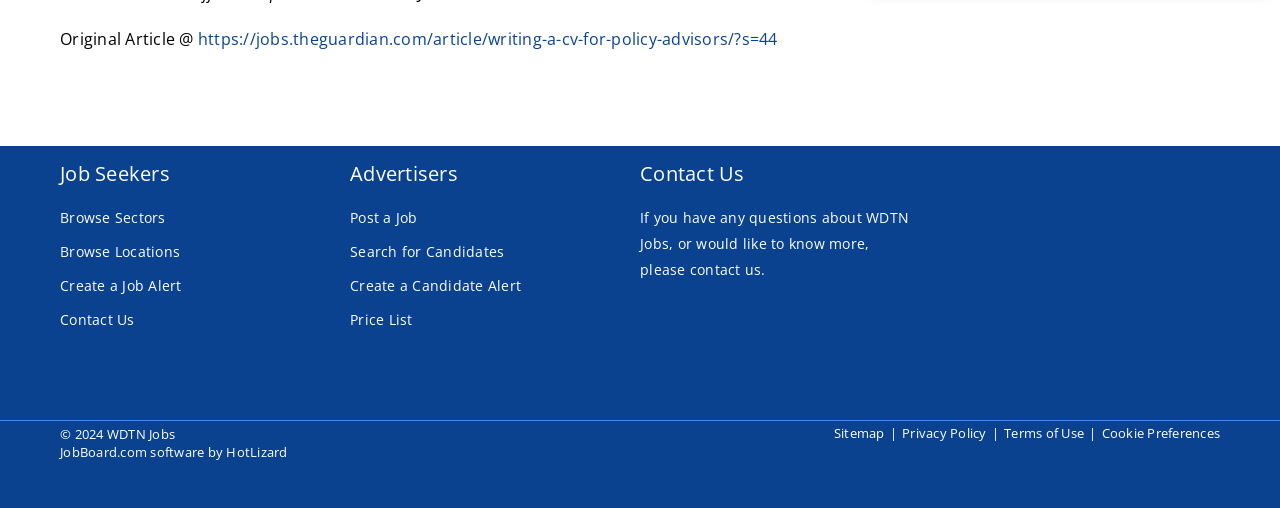Identify the bounding box coordinates for the UI element described as: "Post a Job".

[0.273, 0.403, 0.326, 0.455]